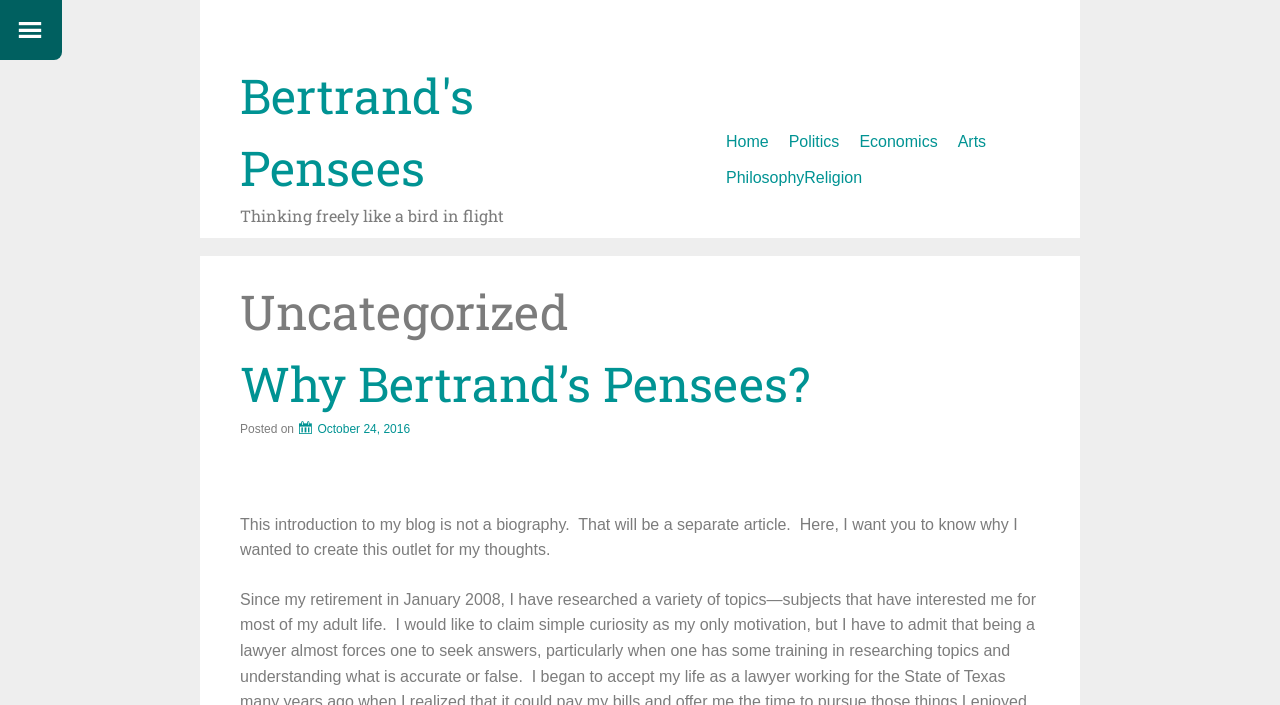Identify the coordinates of the bounding box for the element described below: "PhilosophyReligion". Return the coordinates as four float numbers between 0 and 1: [left, top, right, bottom].

[0.562, 0.227, 0.678, 0.278]